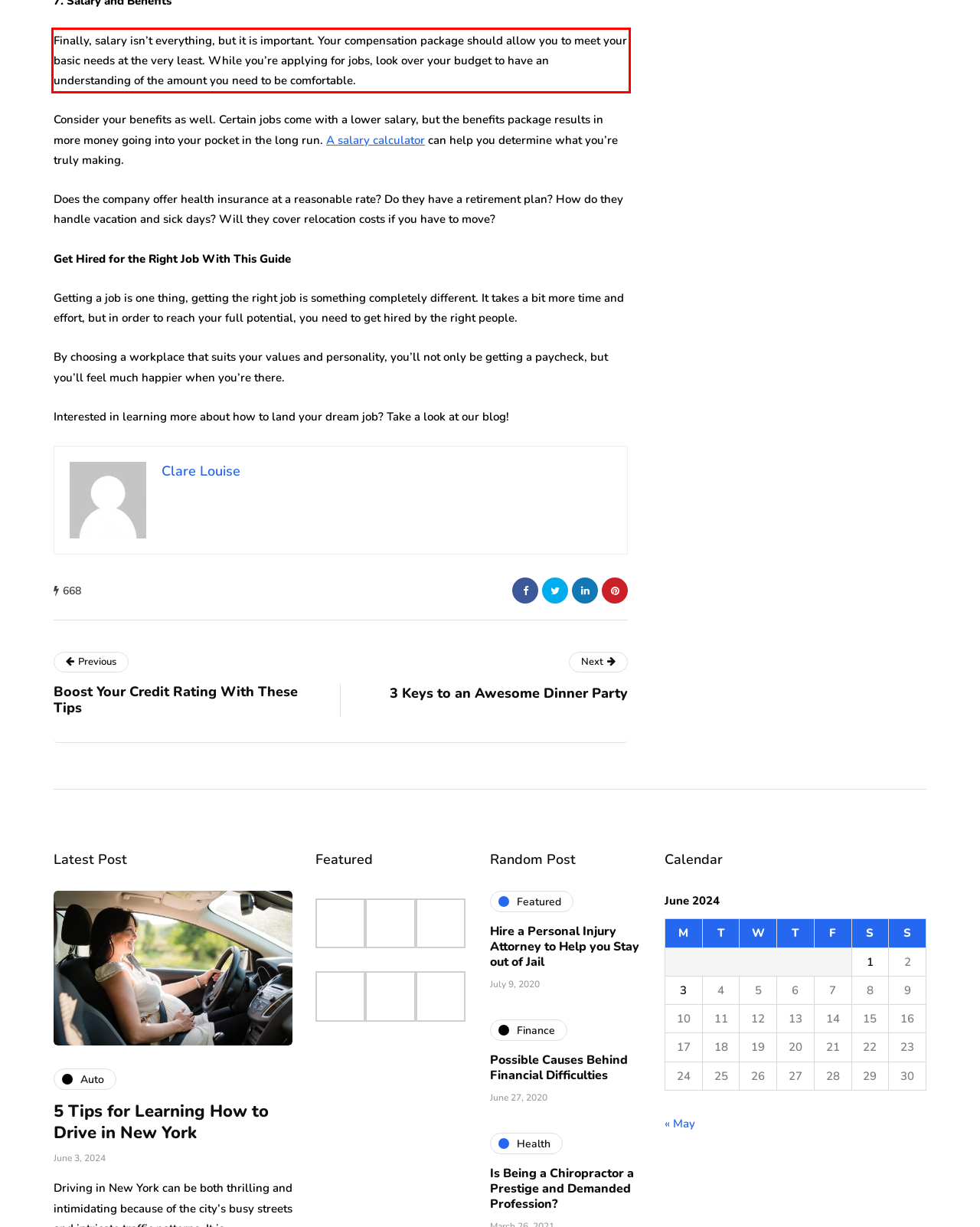Examine the webpage screenshot and use OCR to obtain the text inside the red bounding box.

Finally, salary isn’t everything, but it is important. Your compensation package should allow you to meet your basic needs at the very least. While you’re applying for jobs, look over your budget to have an understanding of the amount you need to be comfortable.